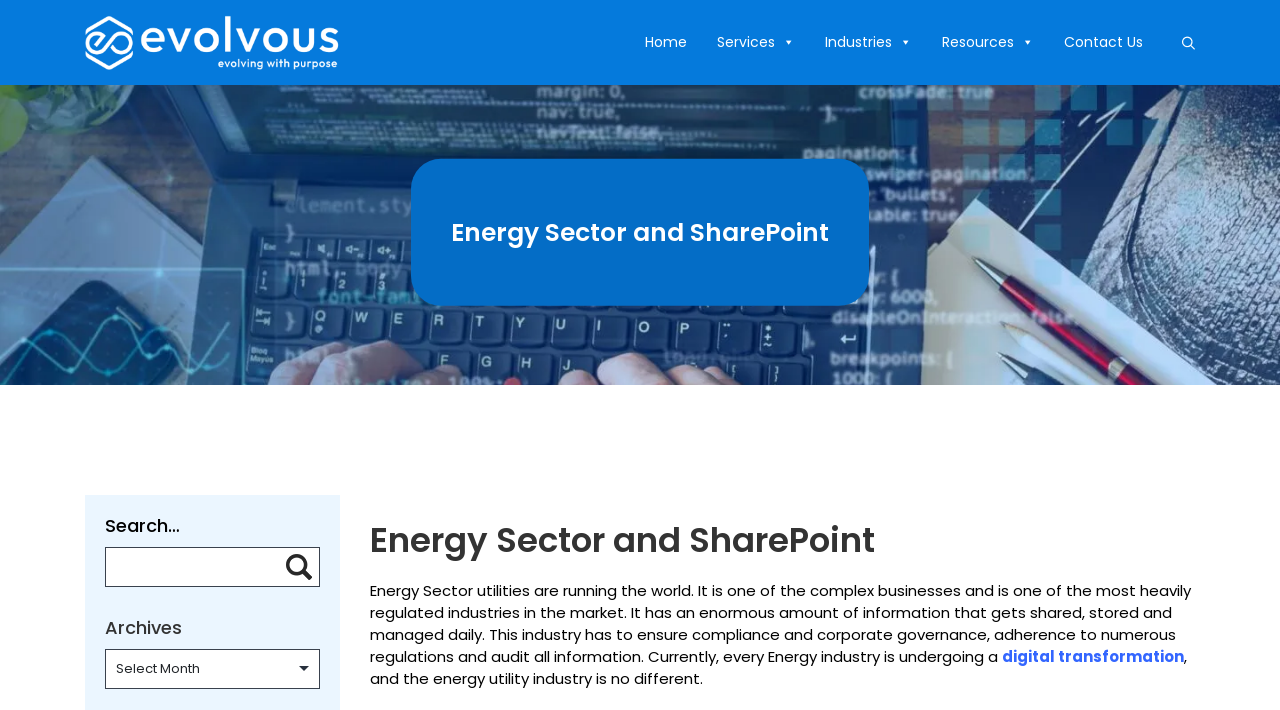Identify the bounding box coordinates of the element to click to follow this instruction: 'Contact Us'. Ensure the coordinates are four float values between 0 and 1, provided as [left, top, right, bottom].

[0.823, 0.038, 0.901, 0.081]